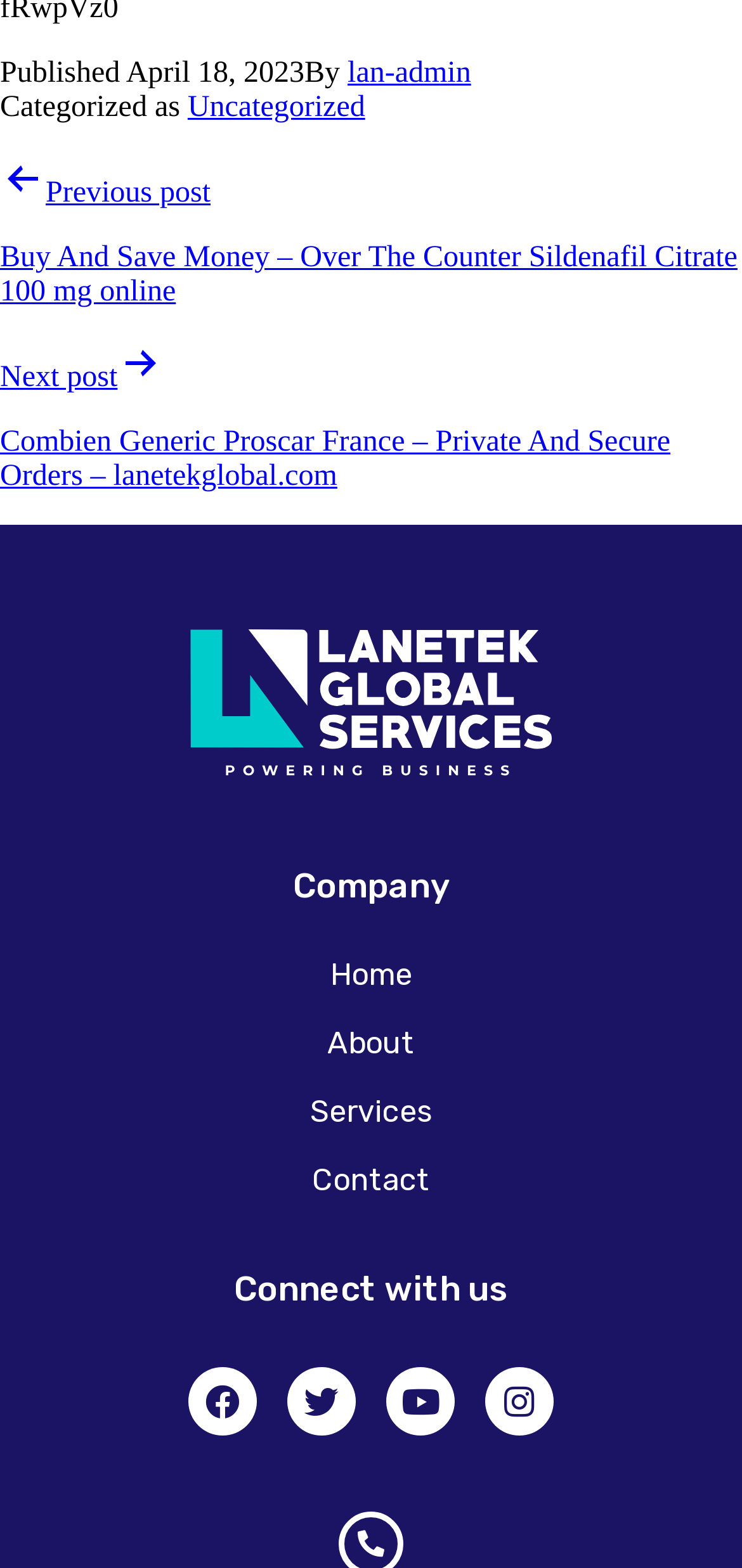How many navigation links are there in the 'Posts' section?
Refer to the image and provide a thorough answer to the question.

In the 'Posts' section, there are two navigation links, one for the 'Previous post' and one for the 'Next post'.